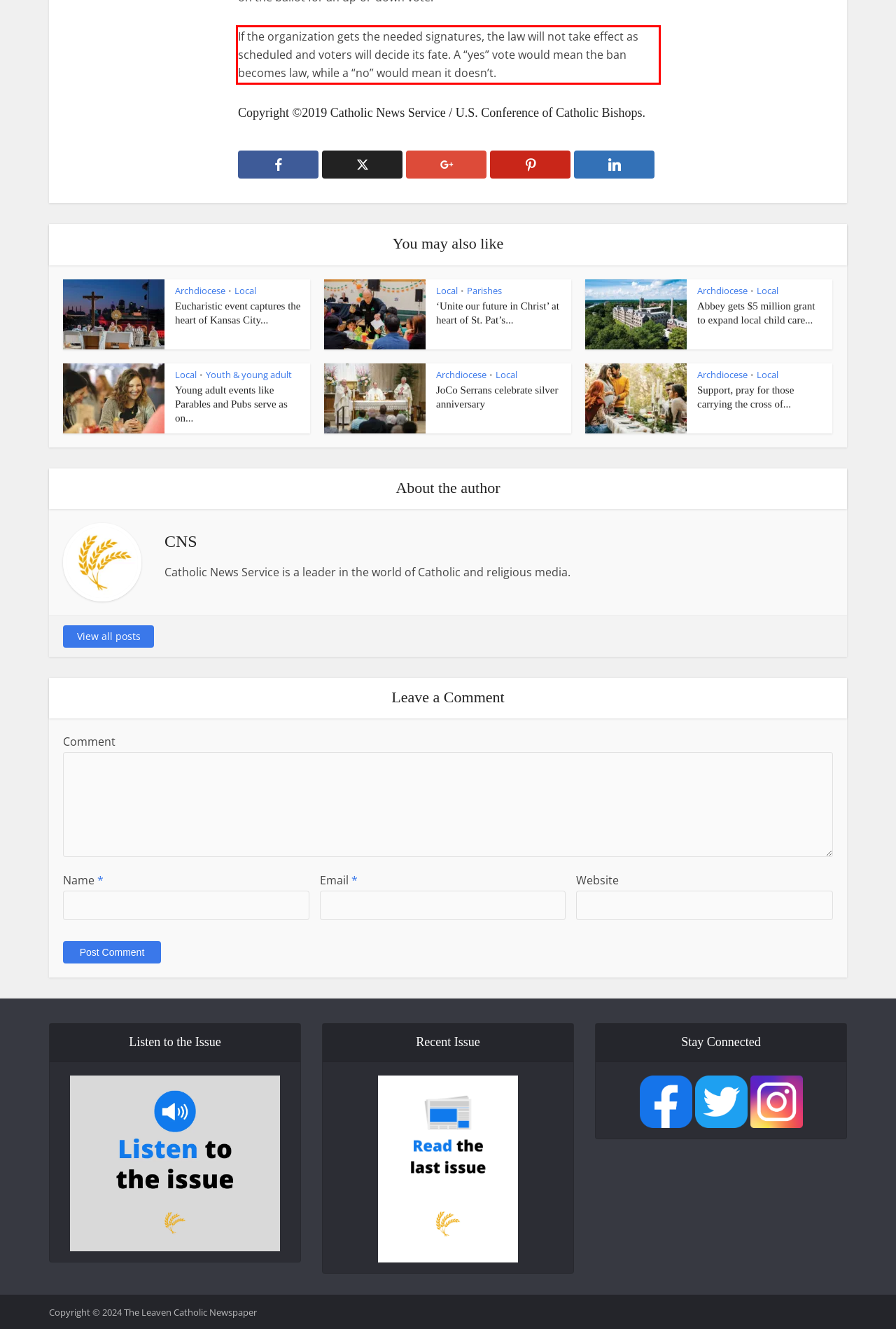Please extract the text content from the UI element enclosed by the red rectangle in the screenshot.

If the organization gets the needed signatures, the law will not take effect as scheduled and voters will decide its fate. A “yes” vote would mean the ban becomes law, while a “no” would mean it doesn’t.